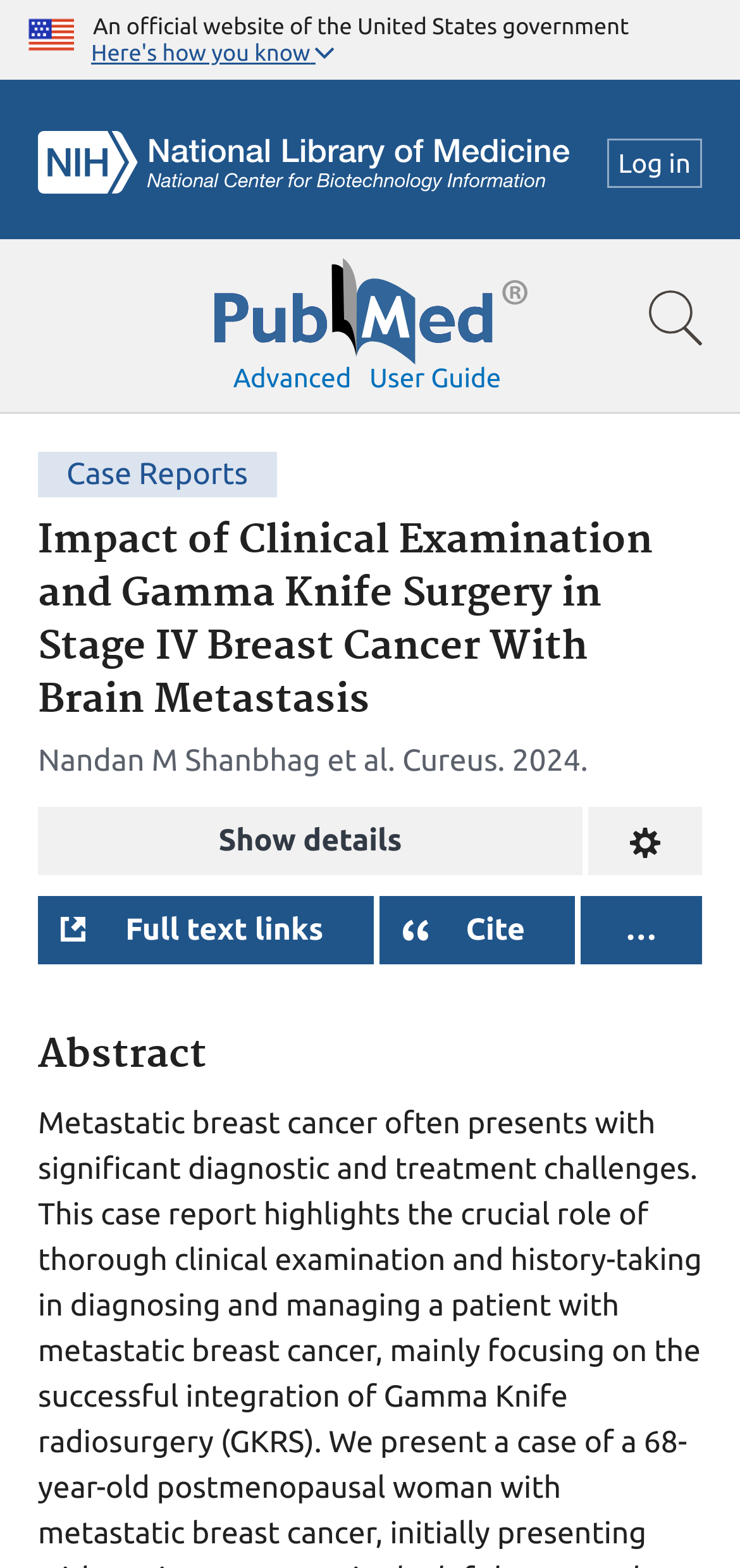Given the webpage screenshot, identify the bounding box of the UI element that matches this description: "parent_node: Advanced aria-label="Pubmed Logo"".

[0.288, 0.165, 0.712, 0.219]